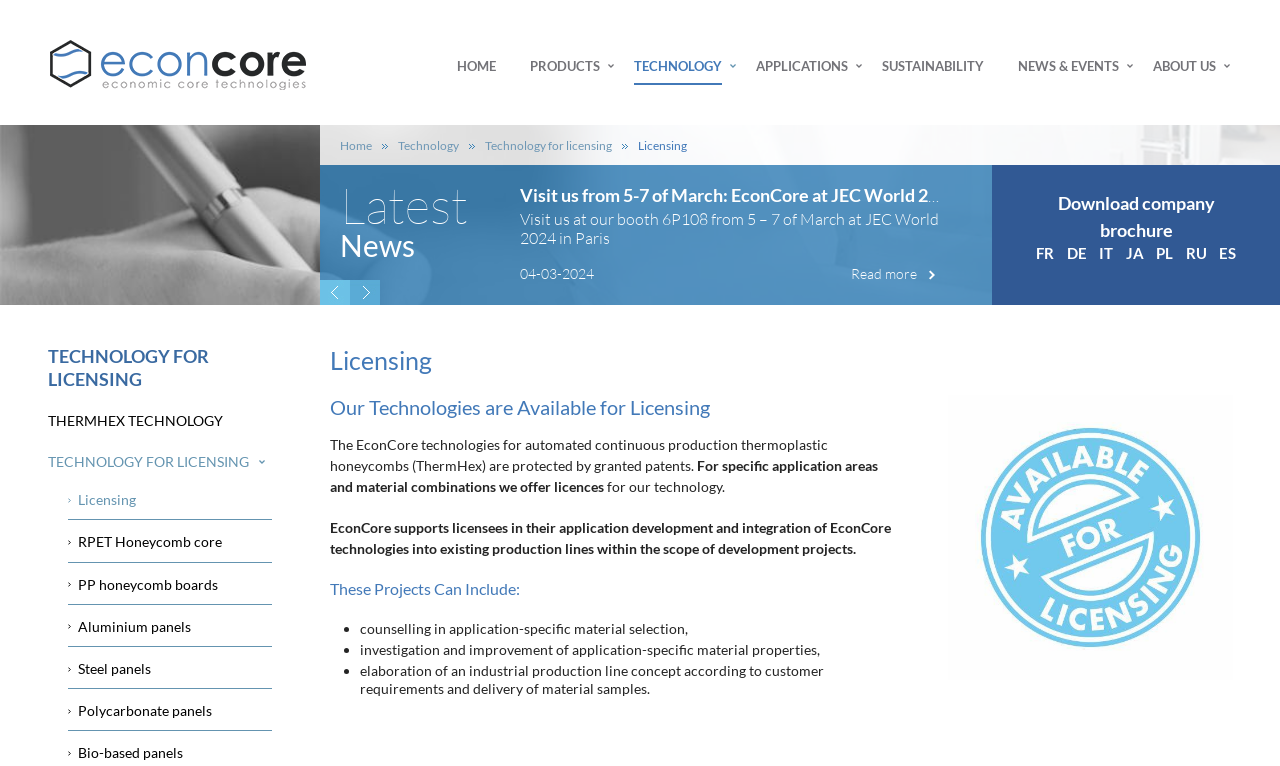Carefully observe the image and respond to the question with a detailed answer:
What is the latest news about EconCore?

The latest news section on the webpage has a heading 'Latest News' and a button 'Previous' and 'Next', and the first news item is about EconCore's participation in JEC World 2024 in Paris from 5-7 of March.